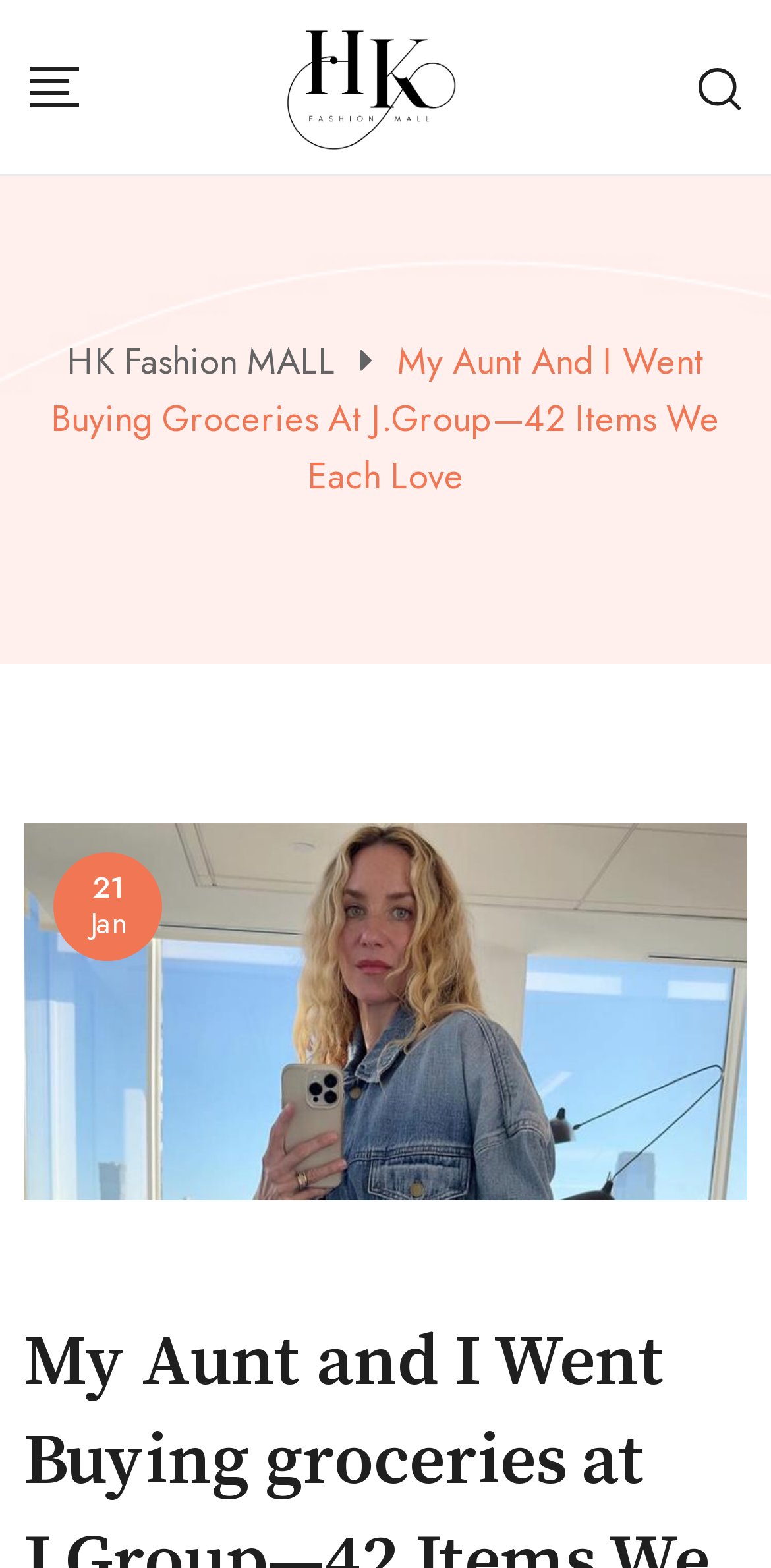Explain the webpage's design and content in an elaborate manner.

The webpage appears to be an article or blog post about the author's shopping experience with their aunt at J.Group. At the top of the page, there are three links: one with no text, another labeled "Search" accompanied by a small image, and a third link to "HK Fashion MALL". 

Below these links, the title of the article "My Aunt And I Went Buying Groceries At J.Group—42 Items We Each Love" is prominently displayed. The title is followed by the date of the post, which is January 21st, indicated by the text "21" and "Jan" placed side by side.